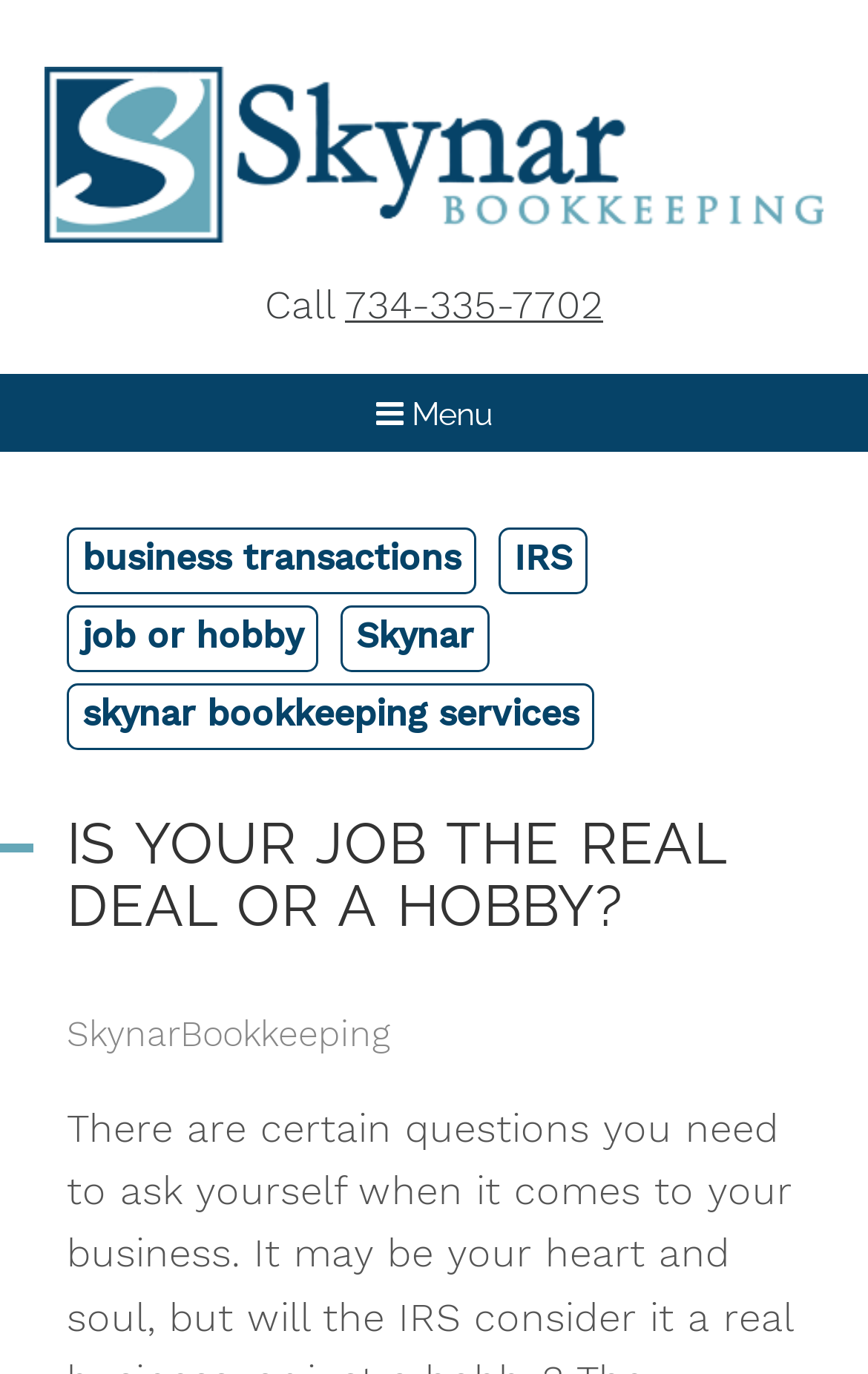Predict the bounding box of the UI element based on this description: "job or hobby".

[0.079, 0.443, 0.364, 0.488]